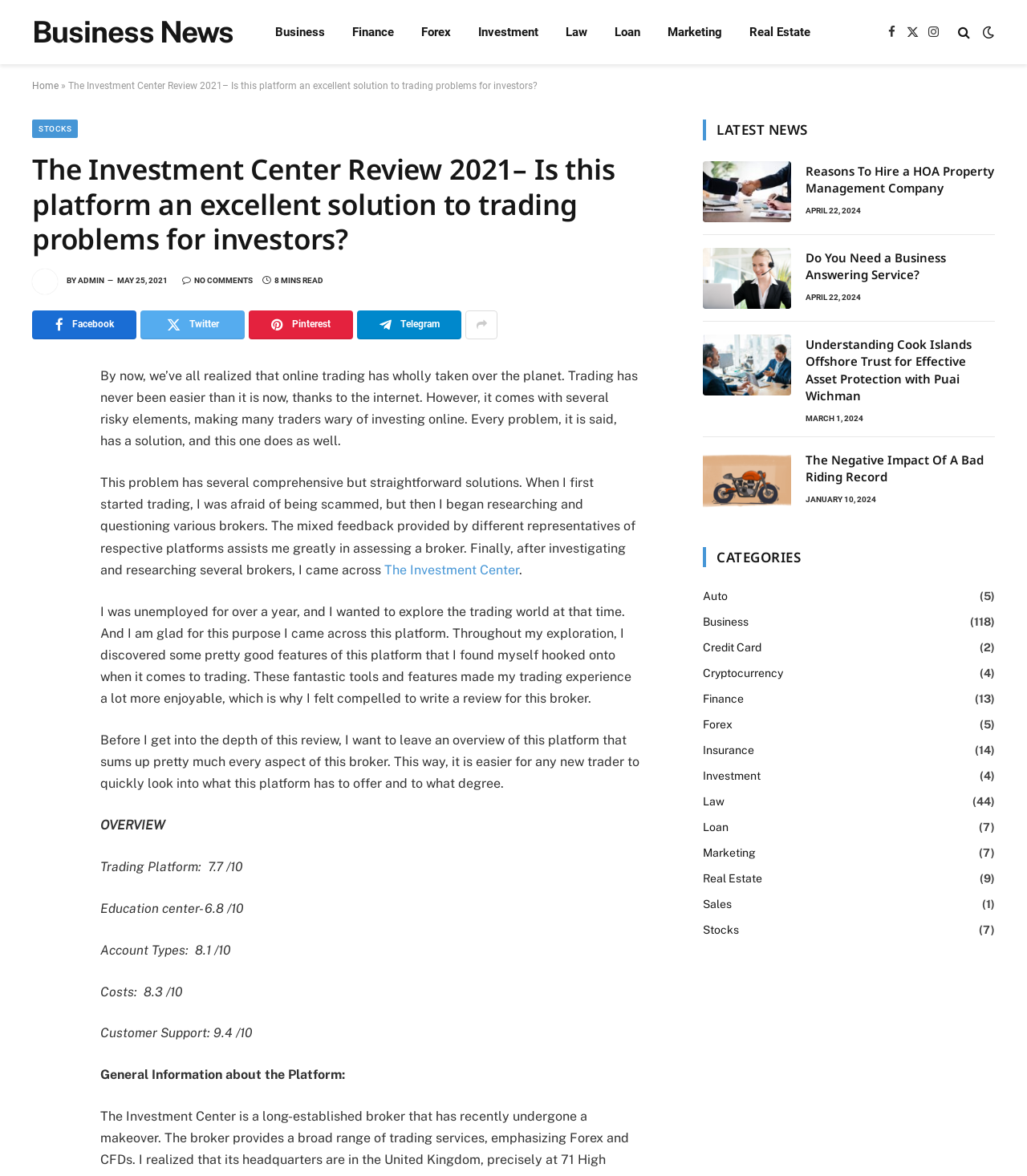Determine the bounding box coordinates of the clickable region to follow the instruction: "Click on the 'STOCKS' link".

[0.031, 0.102, 0.076, 0.118]